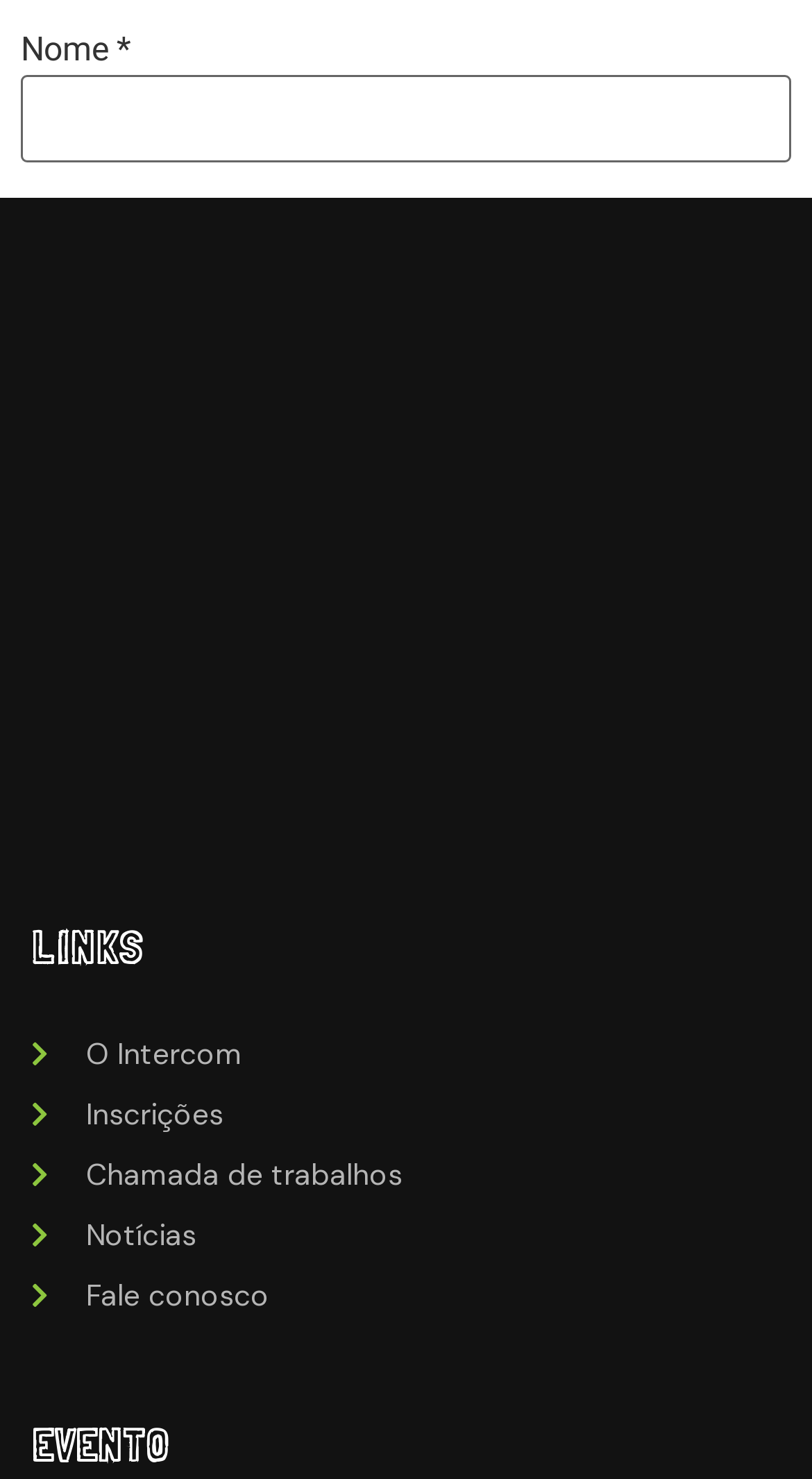Determine the bounding box coordinates of the region I should click to achieve the following instruction: "Visit the City of Toronto Archives". Ensure the bounding box coordinates are four float numbers between 0 and 1, i.e., [left, top, right, bottom].

None